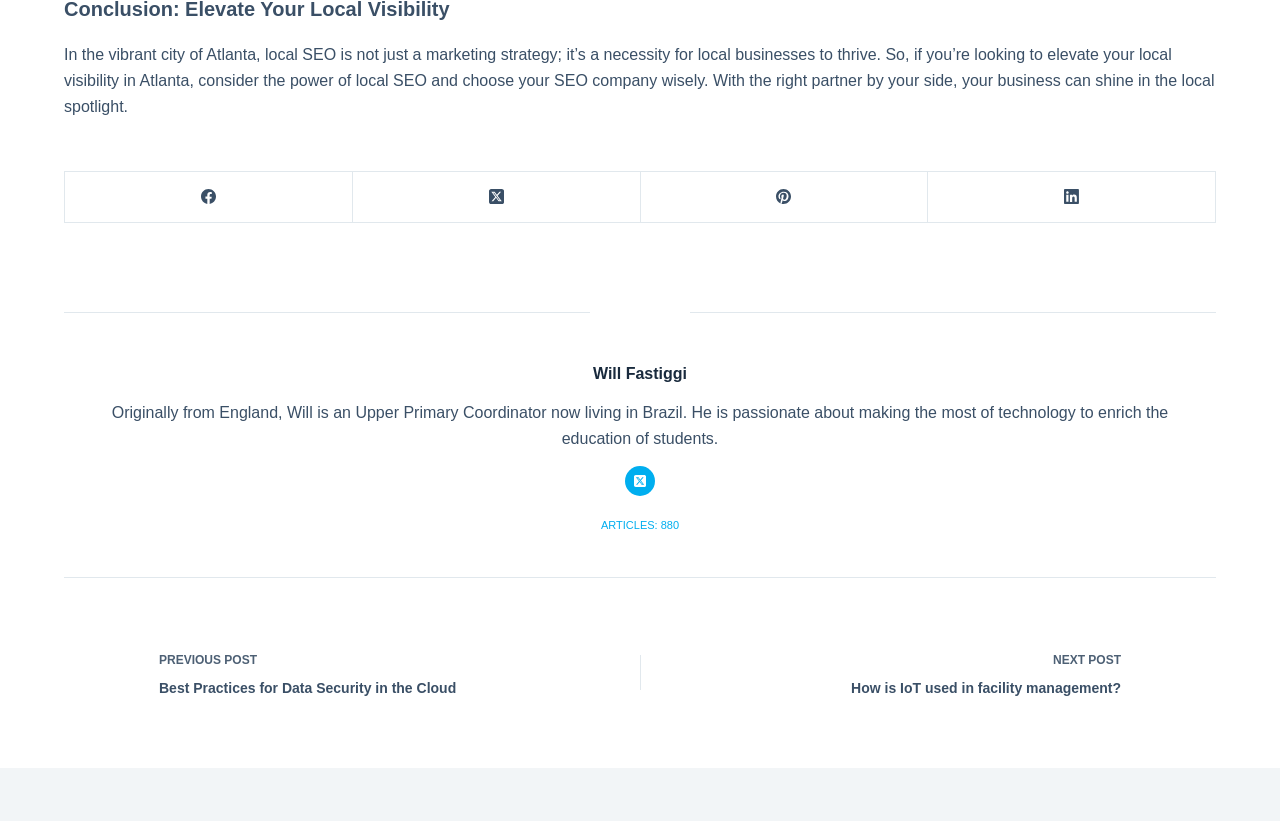Determine the bounding box coordinates of the clickable element to complete this instruction: "Learn about Advantages". Provide the coordinates in the format of four float numbers between 0 and 1, [left, top, right, bottom].

None